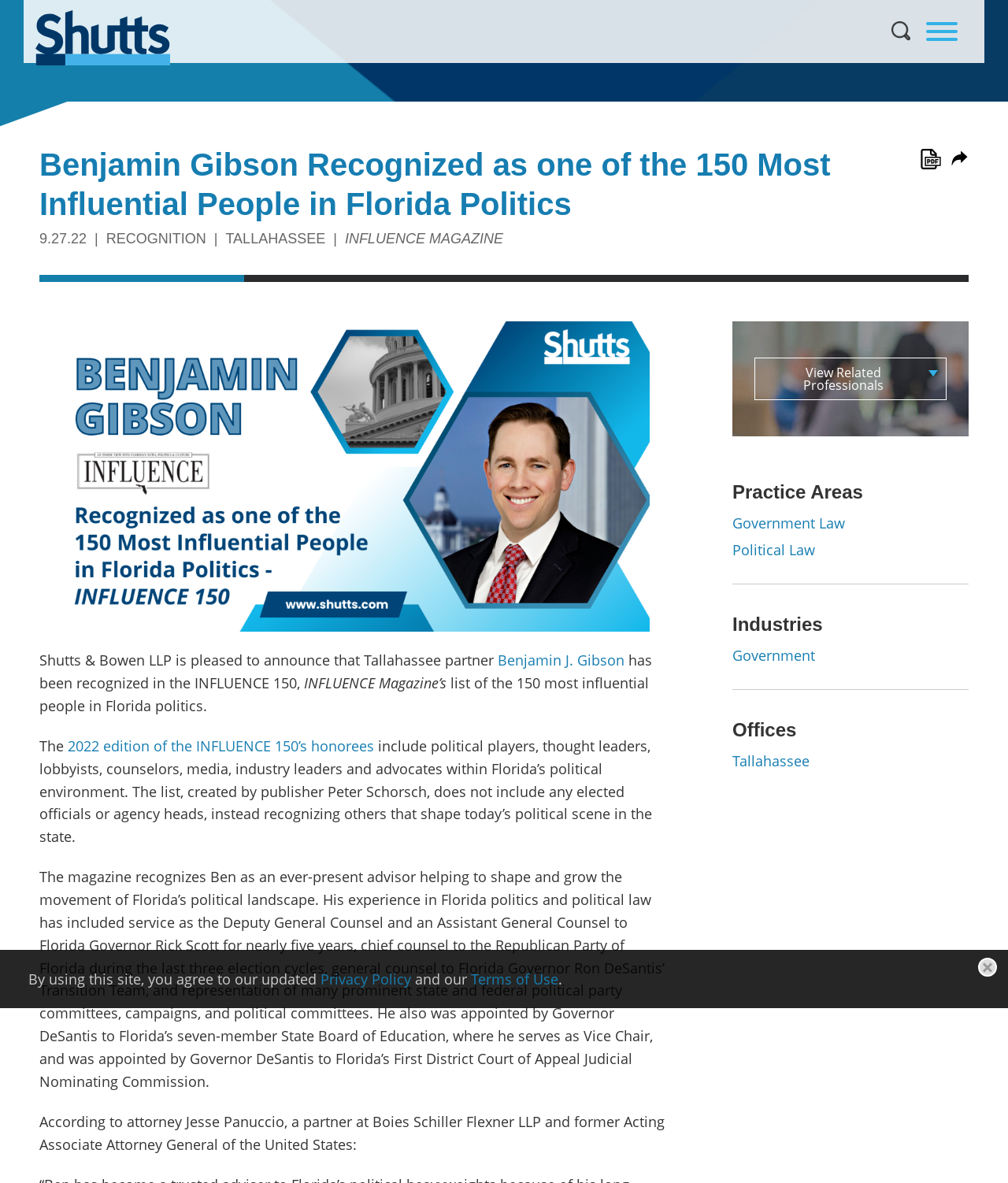Provide a brief response to the question using a single word or phrase: 
What is the name of the law firm mentioned on this webpage?

Shutts & Bowen LLP